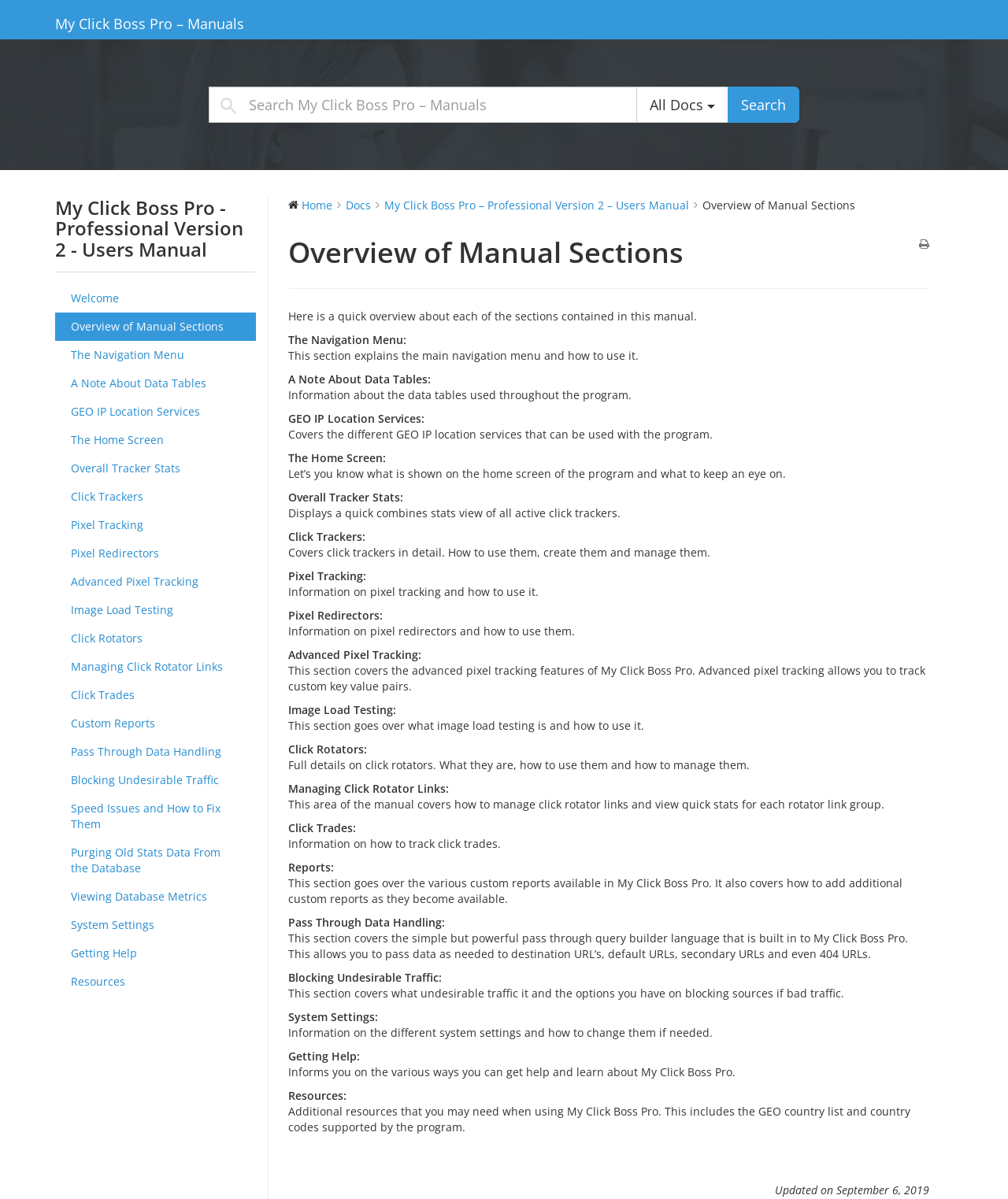Respond with a single word or phrase for the following question: 
What is the name of the manual?

My Click Boss Pro - Professional Version 2 - Users Manual